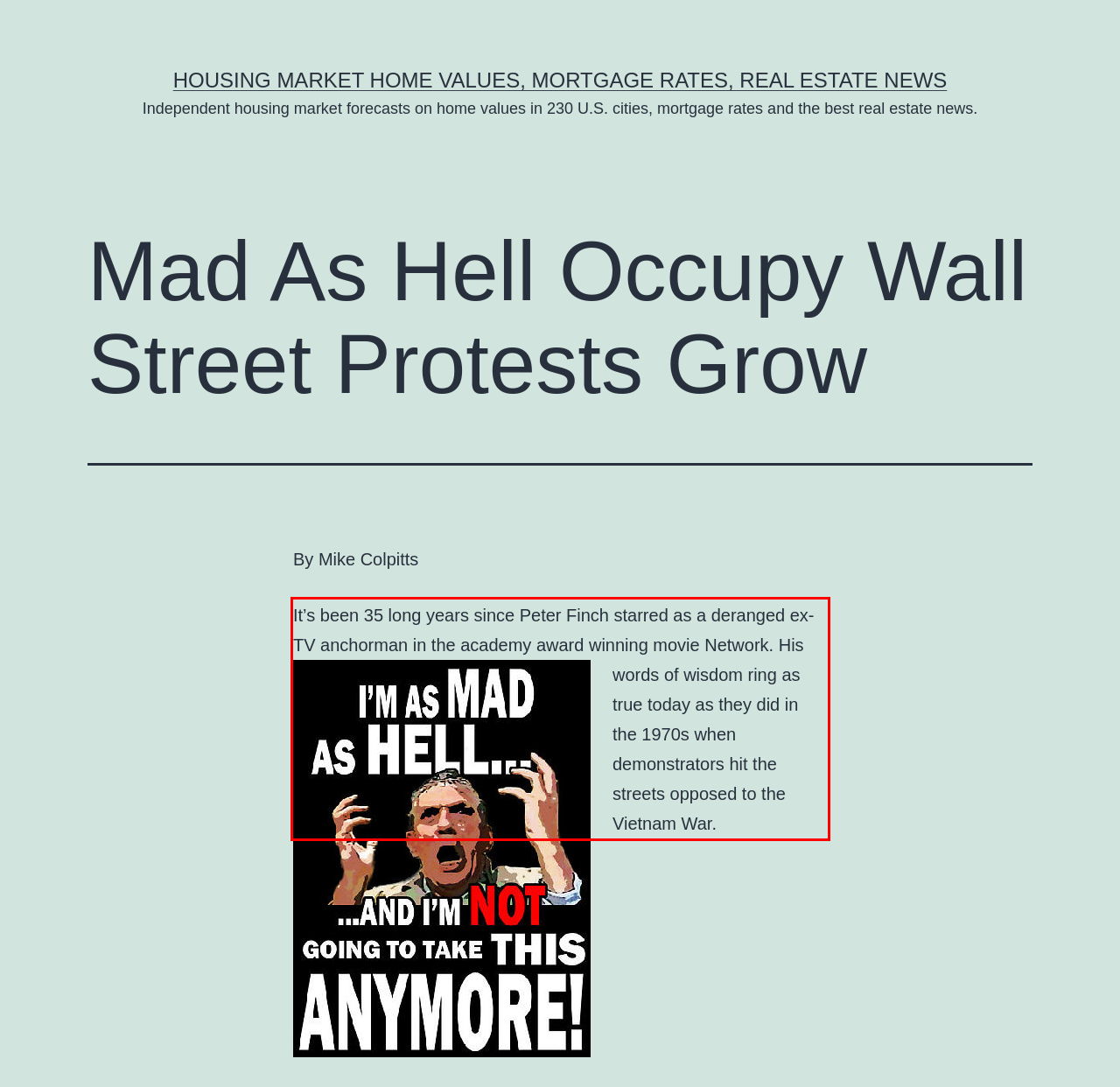Identify and transcribe the text content enclosed by the red bounding box in the given screenshot.

It’s been 35 long years since Peter Finch starred as a deranged ex-TV anchorman in the academy award winning movie Network. His words of wisdom ring as true today as they did in the 1970s when demonstrators hit the streets opposed to the Vietnam War.